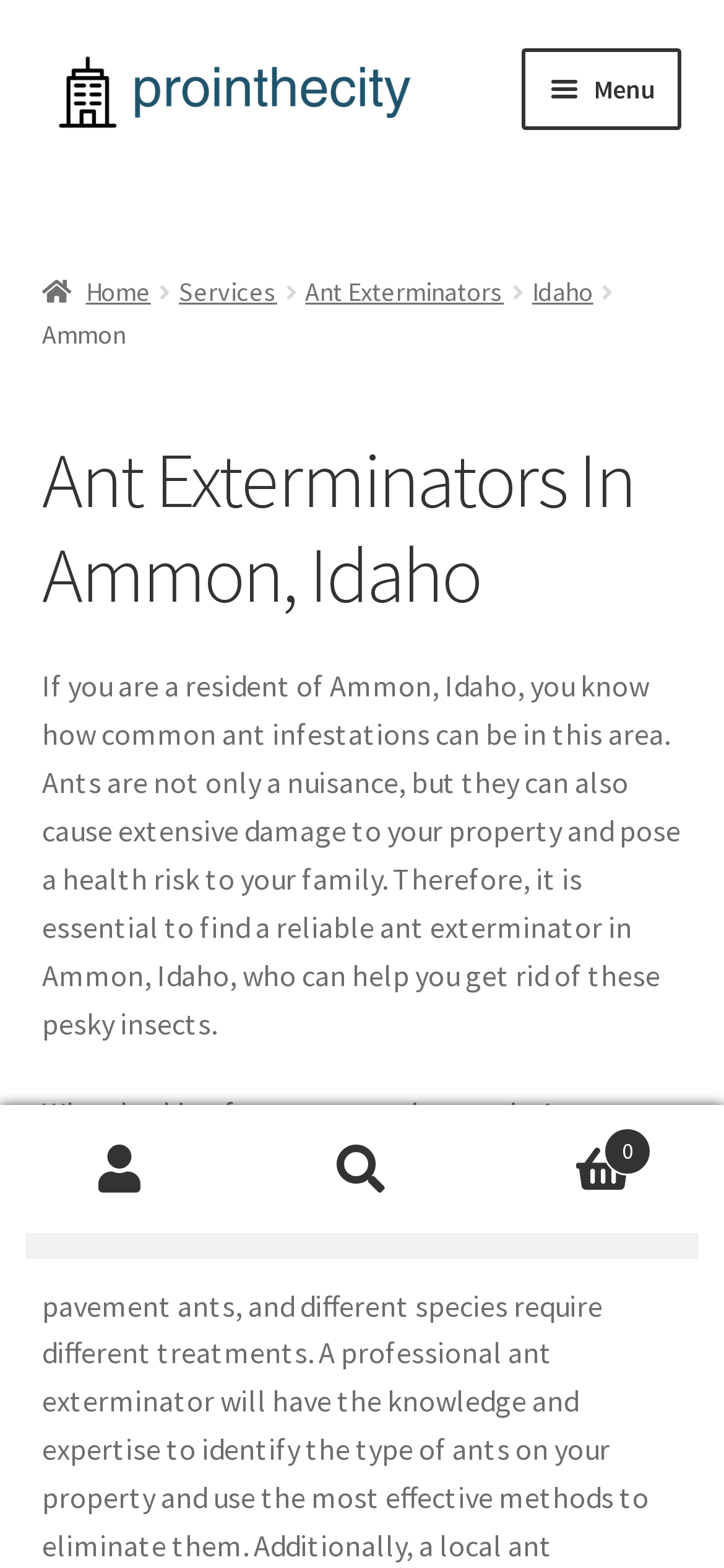How many navigation links are in the primary navigation?
Ensure your answer is thorough and detailed.

The primary navigation is located at the top of the webpage, and it contains 8 links: 'Photographers', 'Personal Trainers', 'Plumbers', 'Gutter Cleaners', 'House Cleaners', 'Handyman', 'Skip to navigation', and 'Skip to content'.